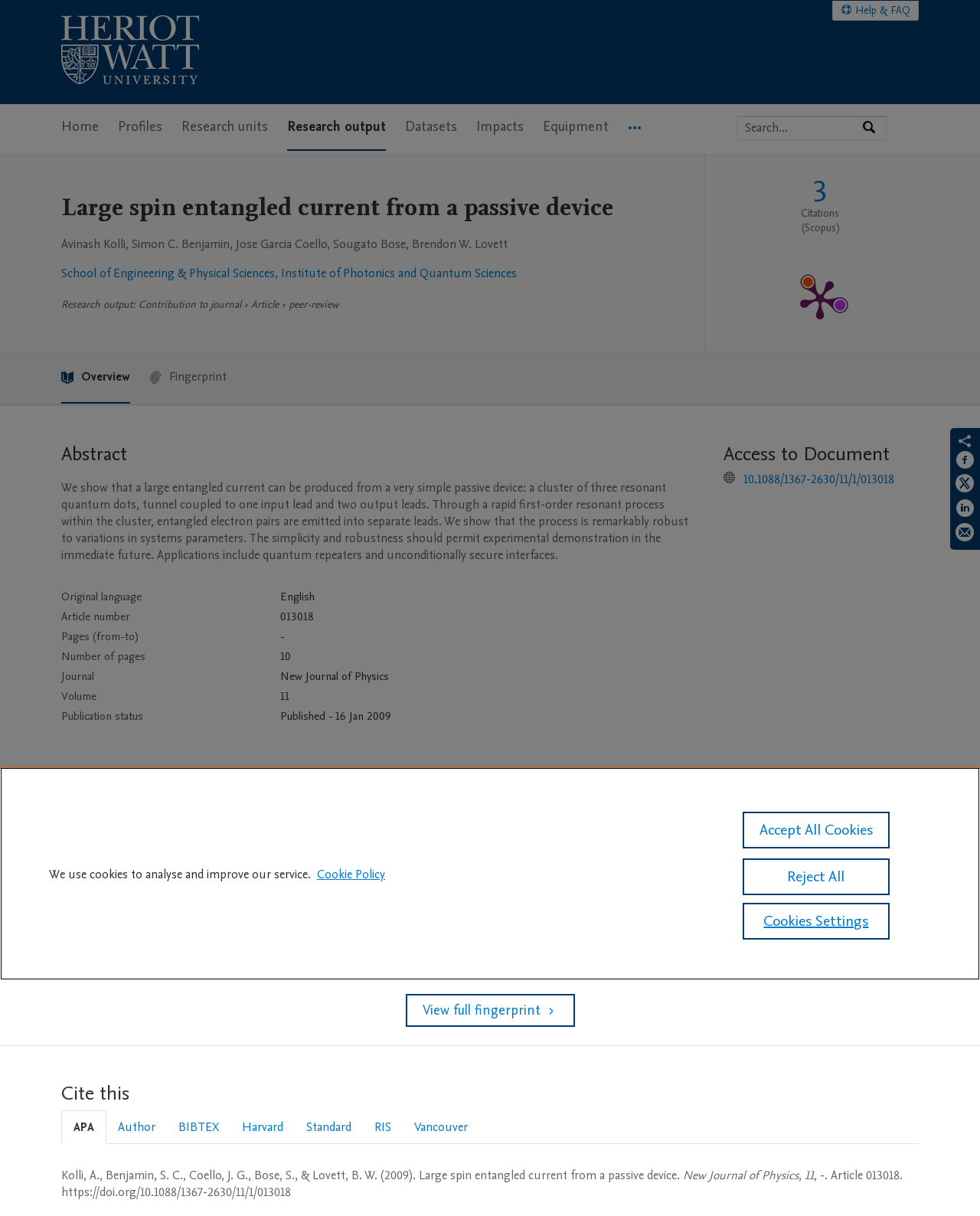Determine the bounding box coordinates for the region that must be clicked to execute the following instruction: "View publication metrics".

[0.719, 0.126, 0.93, 0.29]